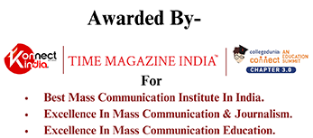Give a one-word or one-phrase response to the question: 
How many accolades are highlighted on the certificate?

3